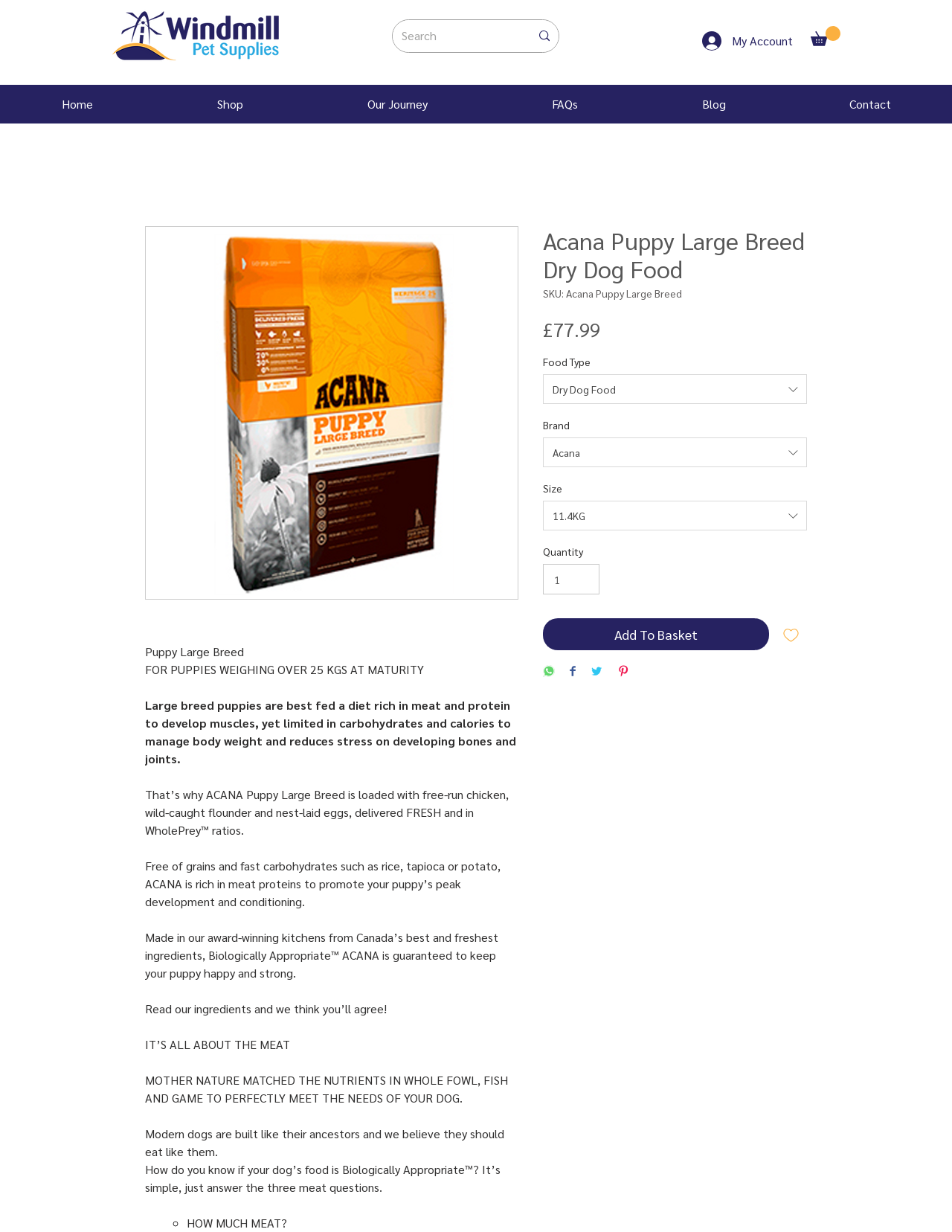Determine the bounding box for the HTML element described here: "FAQs". The coordinates should be given as [left, top, right, bottom] with each number being a float between 0 and 1.

[0.514, 0.069, 0.672, 0.1]